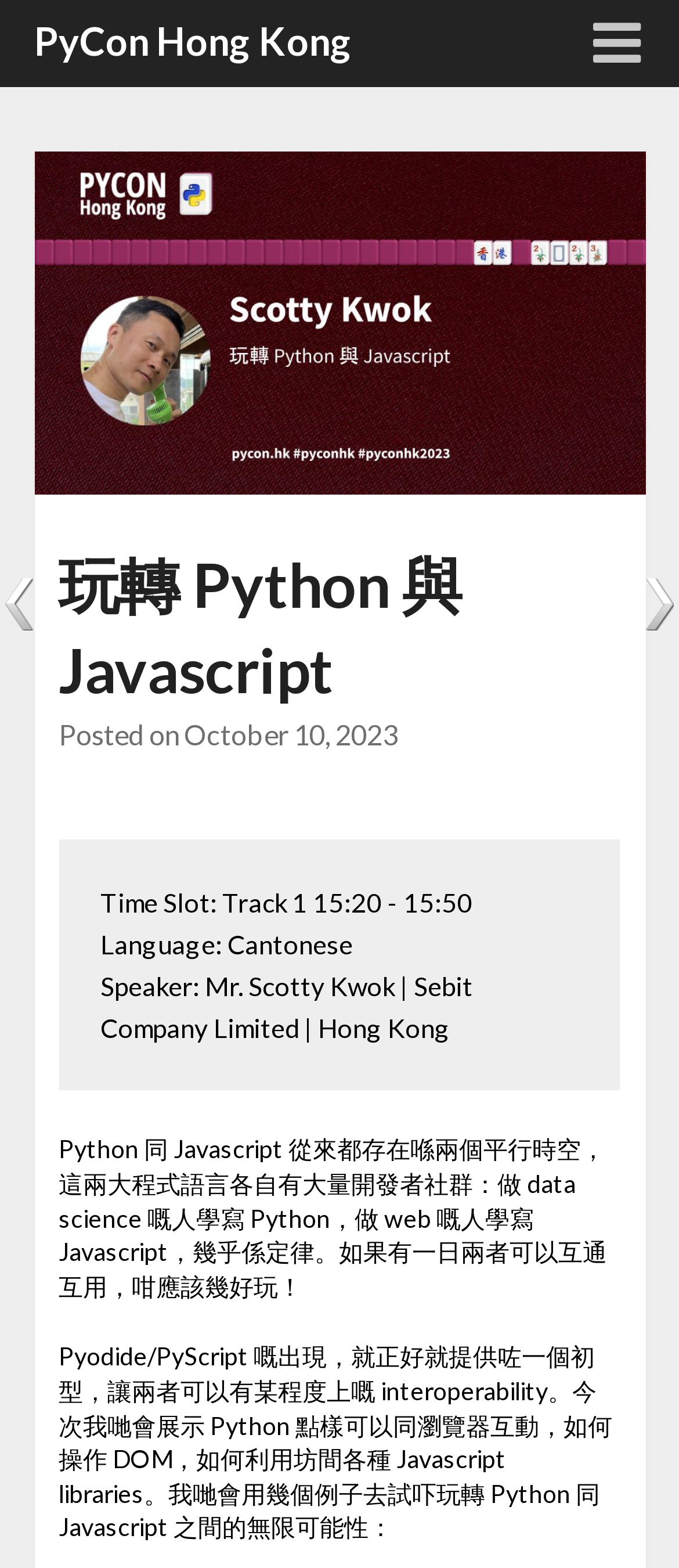Provide the bounding box coordinates of the UI element that matches the description: "October 10, 2023November 3, 2023".

[0.271, 0.458, 0.586, 0.479]